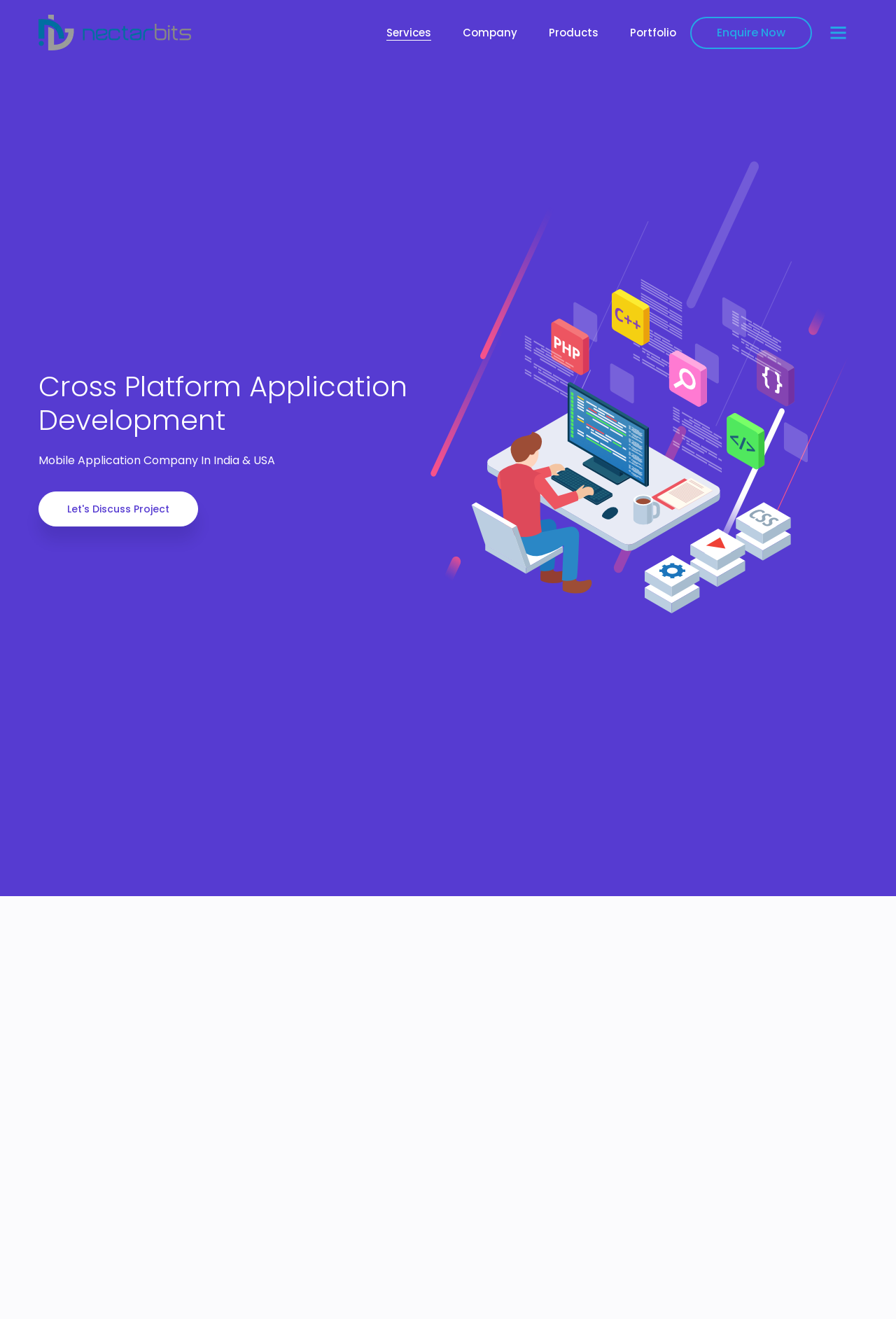Bounding box coordinates should be in the format (top-left x, top-left y, bottom-right x, bottom-right y) and all values should be floating point numbers between 0 and 1. Determine the bounding box coordinate for the UI element described as: Services

[0.431, 0.019, 0.481, 0.031]